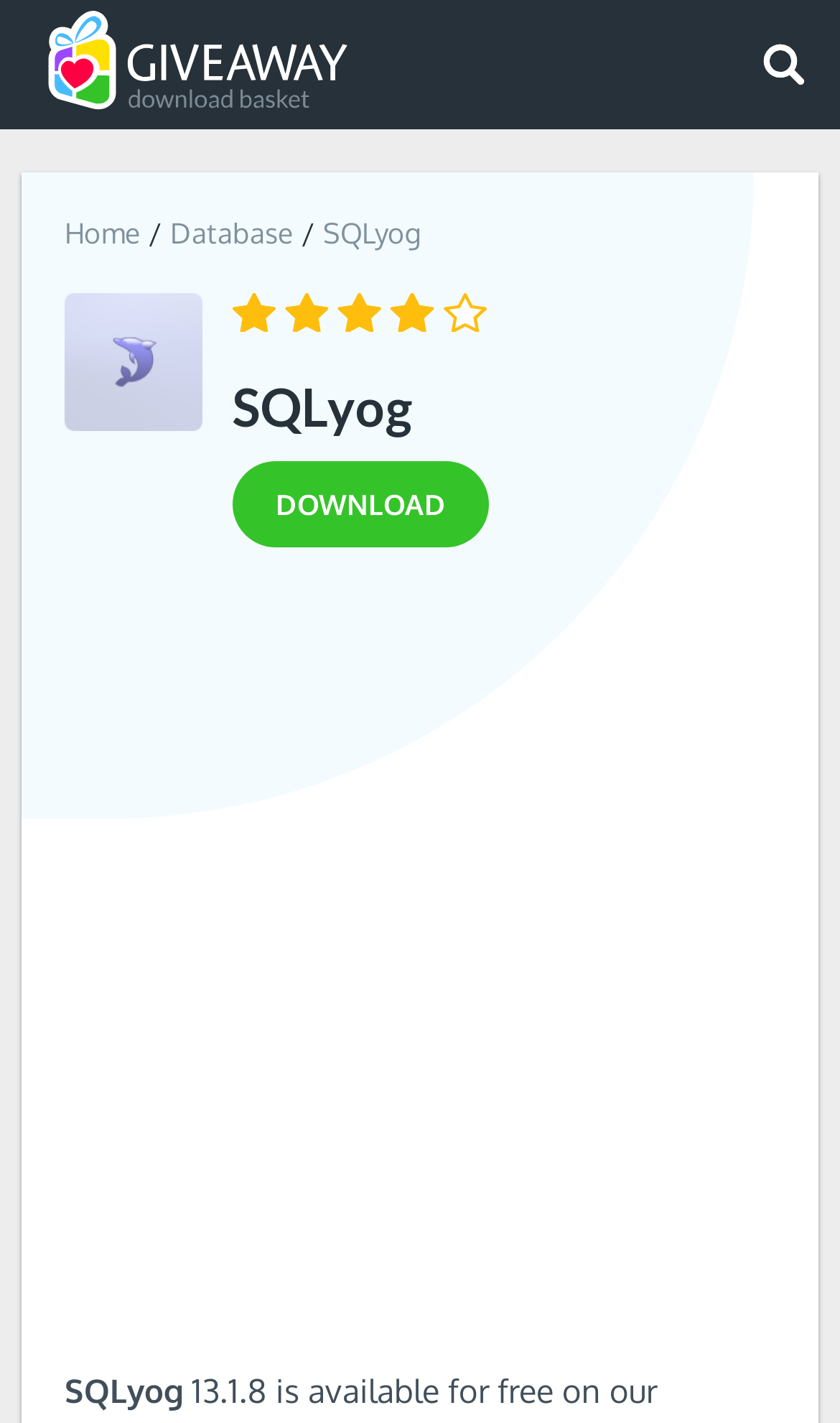What type of software is SQLyog?
Based on the screenshot, give a detailed explanation to answer the question.

The link element 'Database' at coordinates [0.203, 0.151, 0.349, 0.176] suggests that SQLyog is a type of database software.